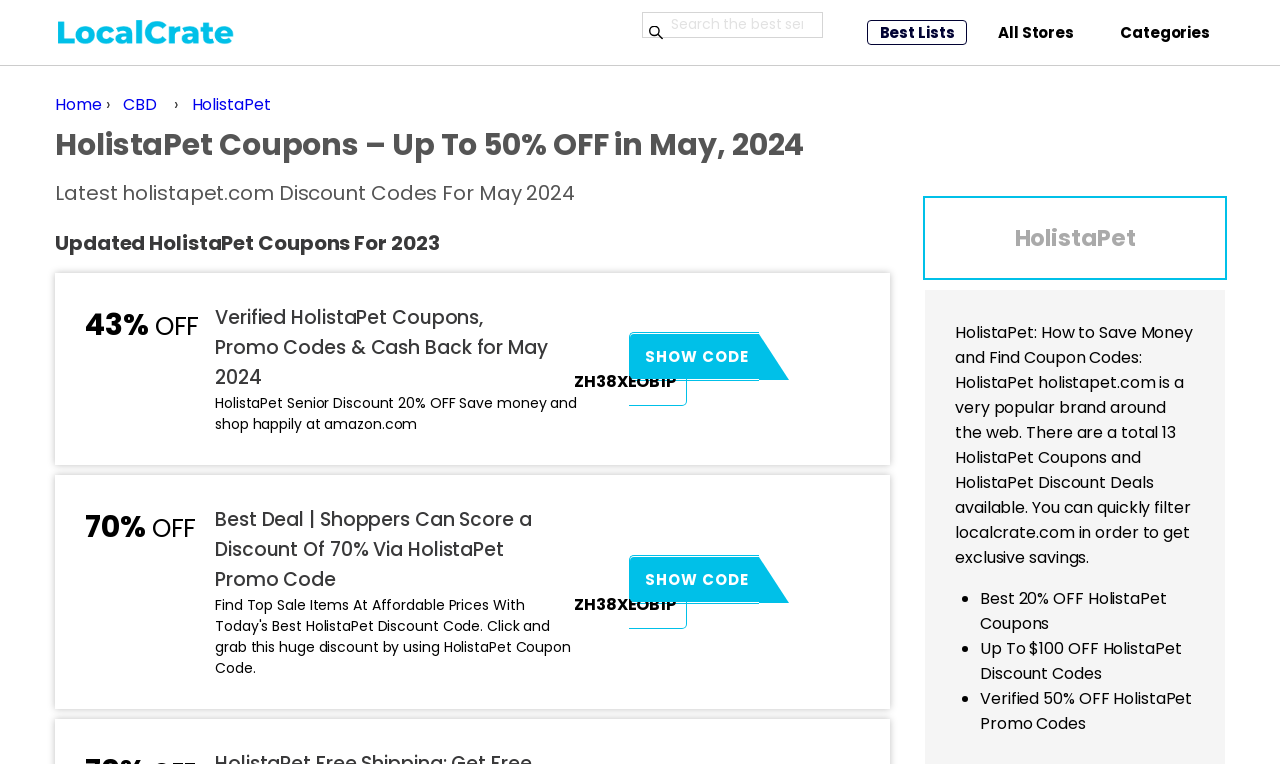What is the discount percentage on HolistaPet Coupons?
Look at the image and respond to the question as thoroughly as possible.

I found the answer by looking at the heading 'HolistaPet Coupons – Up To 50% OFF in May, 2024' which indicates that the discount percentage on HolistaPet Coupons is 50% OFF.